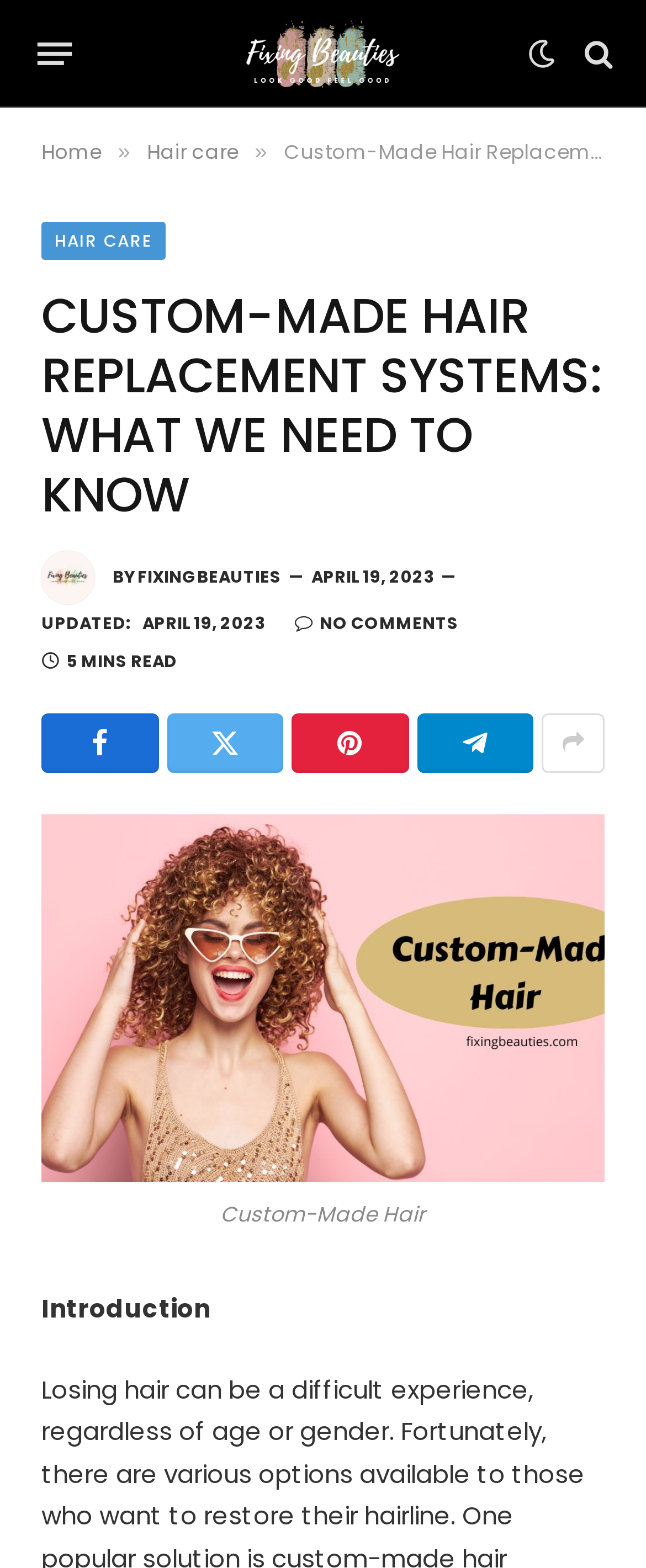Analyze the image and provide a detailed answer to the question: How many minutes does it take to read the article?

I found the reading time of the article by looking at the StaticText element with the text '5 MINS READ' near the top of the webpage, which indicates the estimated time required to read the article.